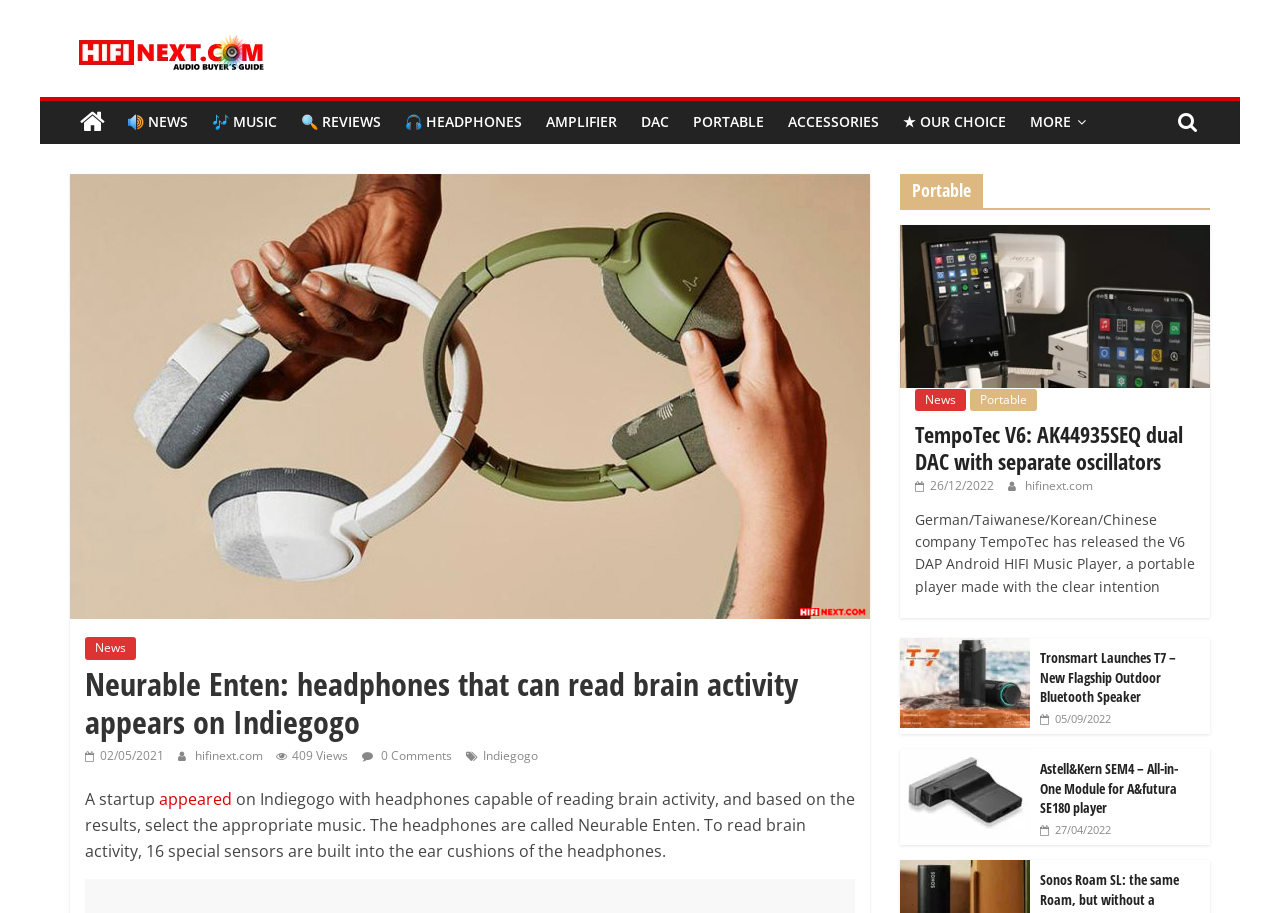Show the bounding box coordinates of the region that should be clicked to follow the instruction: "Click on 'Why are microelectronics important?'."

None